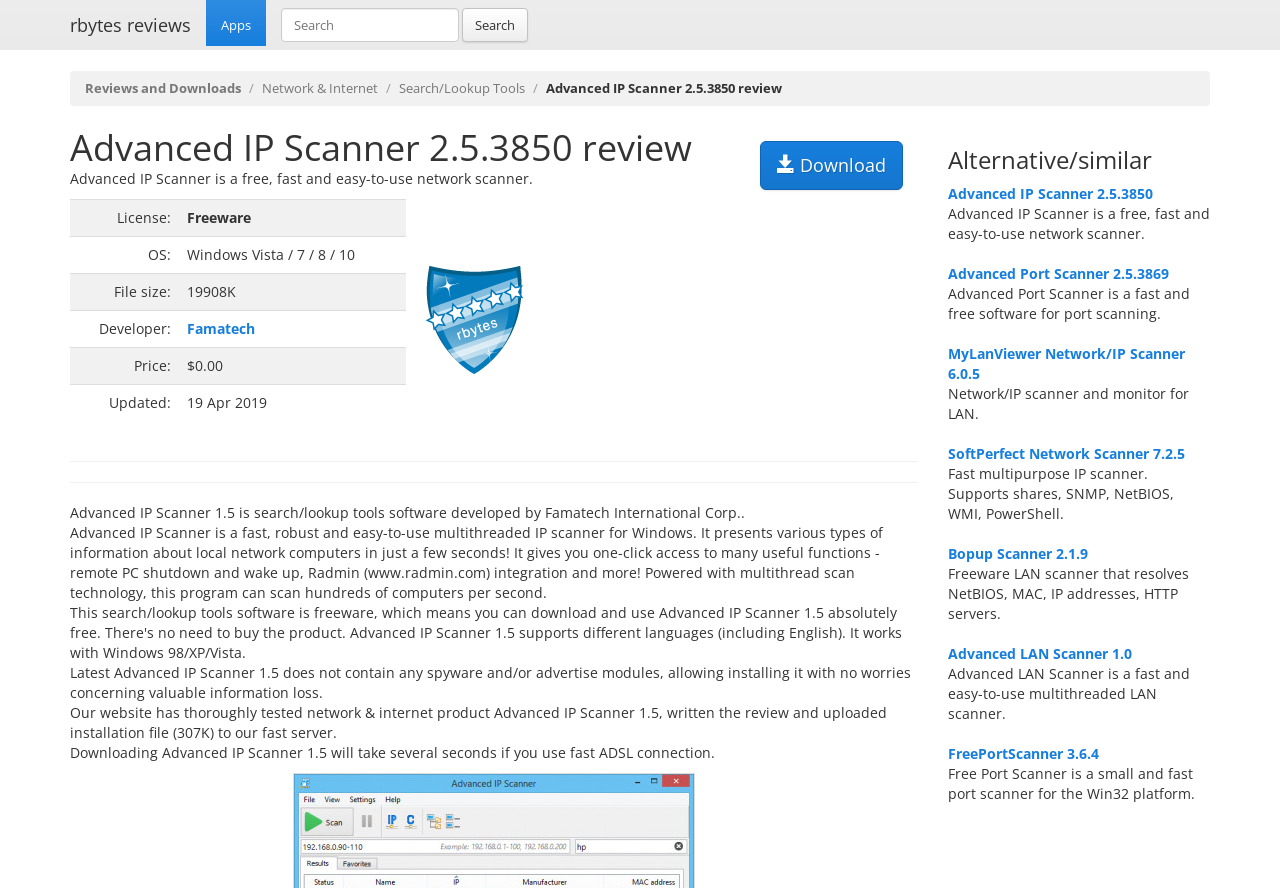Bounding box coordinates are to be given in the format (top-left x, top-left y, bottom-right x, bottom-right y). All values must be floating point numbers between 0 and 1. Provide the bounding box coordinate for the UI element described as: Famatech

[0.146, 0.359, 0.199, 0.38]